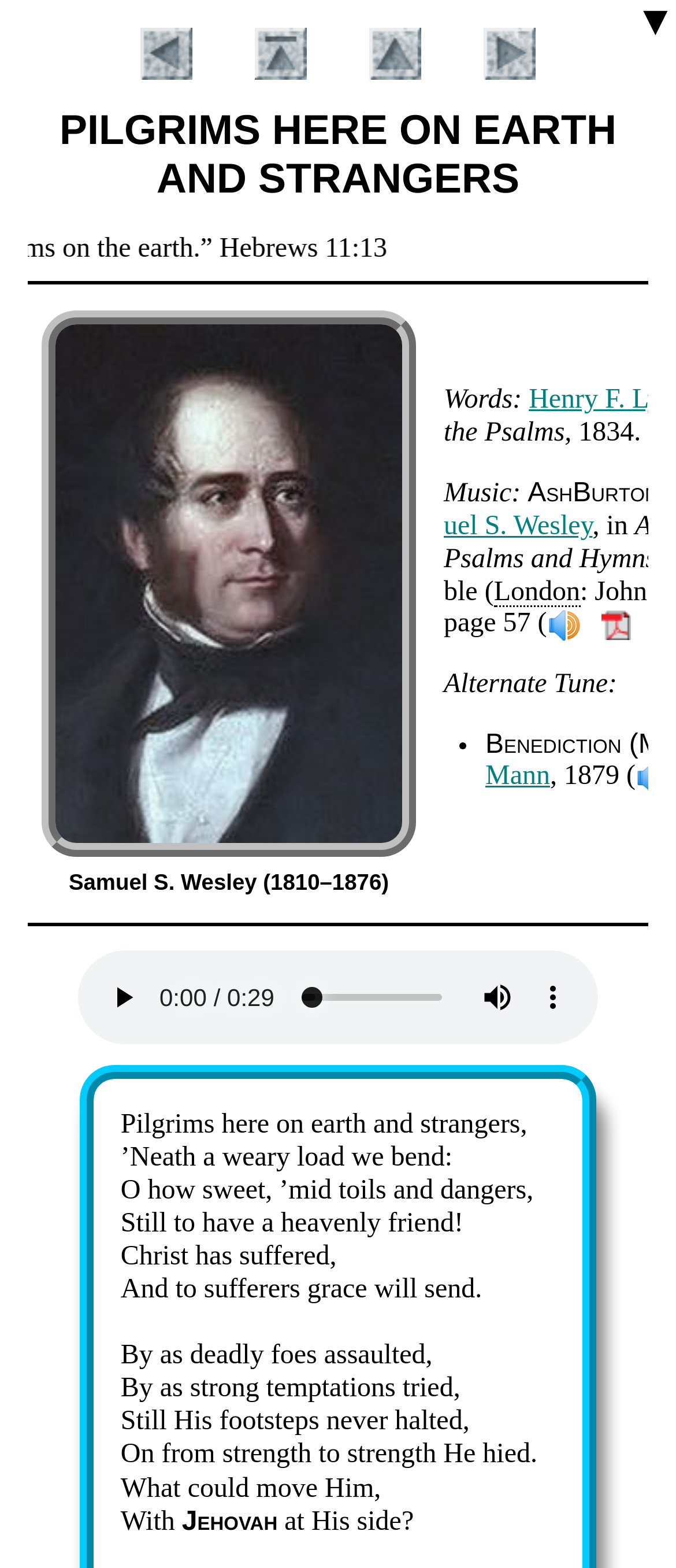Determine the bounding box coordinates of the region that needs to be clicked to achieve the task: "Download score in PDF format".

[0.889, 0.388, 0.933, 0.406]